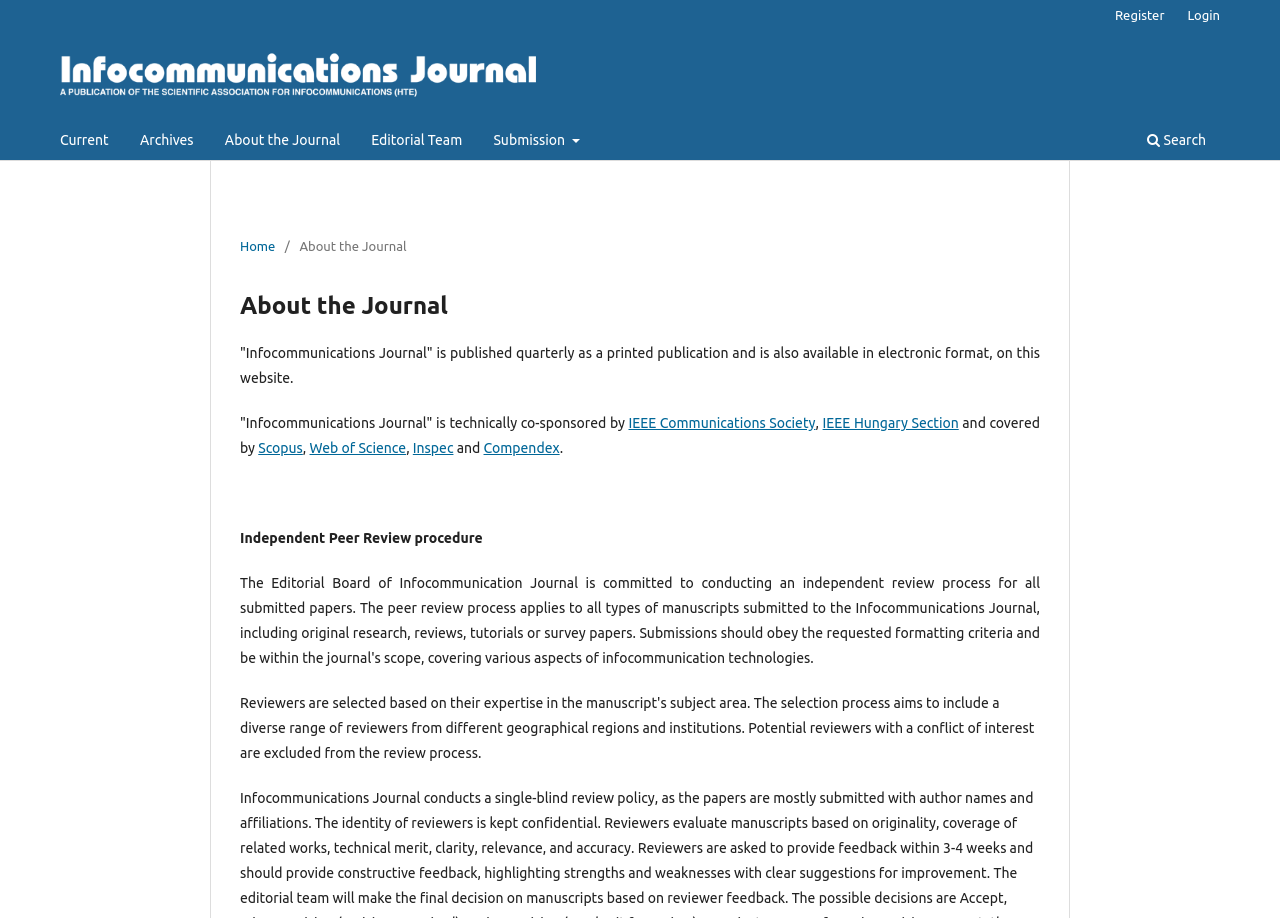Please find the bounding box coordinates of the element that you should click to achieve the following instruction: "Click on the 'Current' link". The coordinates should be presented as four float numbers between 0 and 1: [left, top, right, bottom].

[0.041, 0.136, 0.09, 0.174]